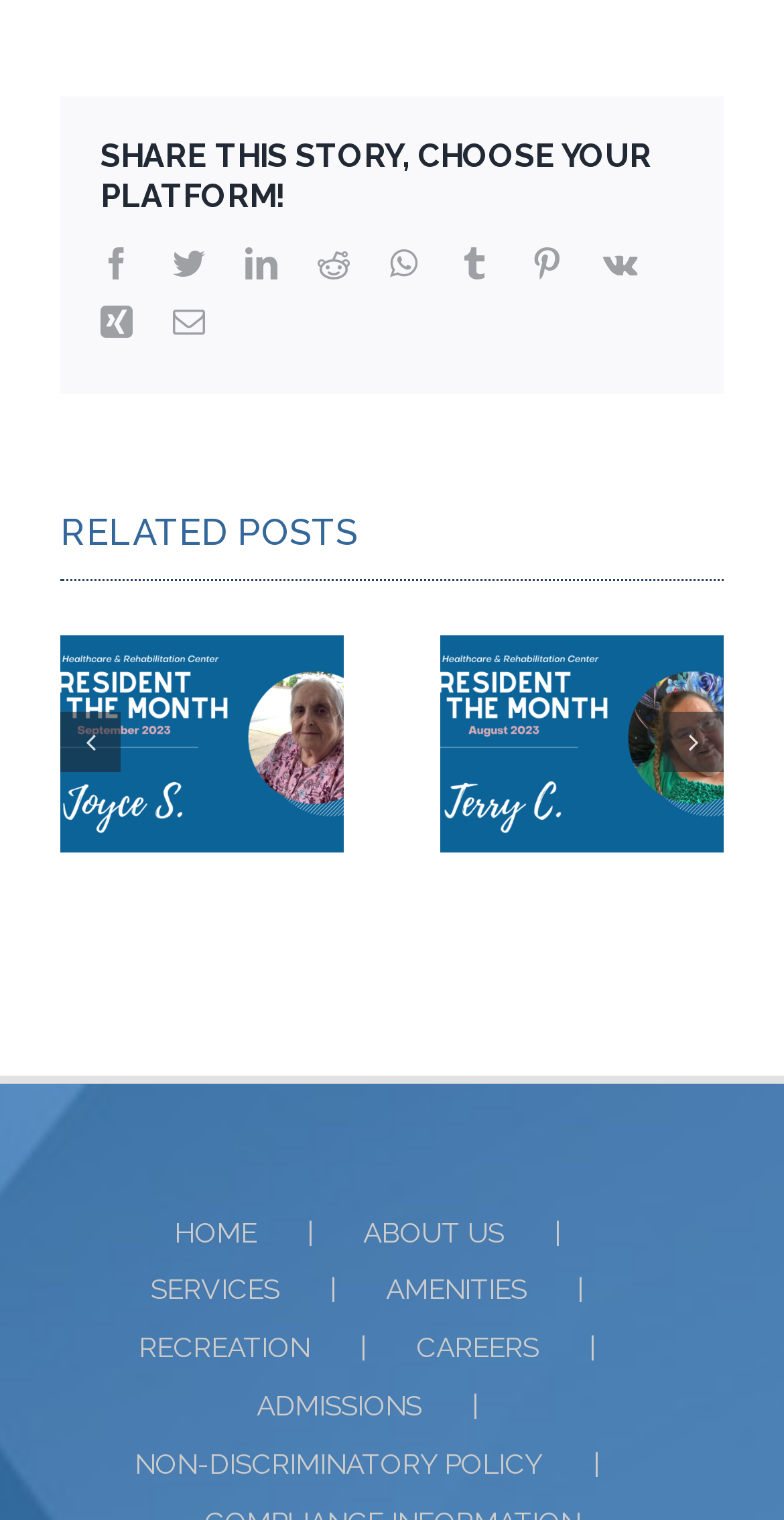Find the bounding box coordinates for the element that must be clicked to complete the instruction: "view May 2012". The coordinates should be four float numbers between 0 and 1, indicated as [left, top, right, bottom].

None